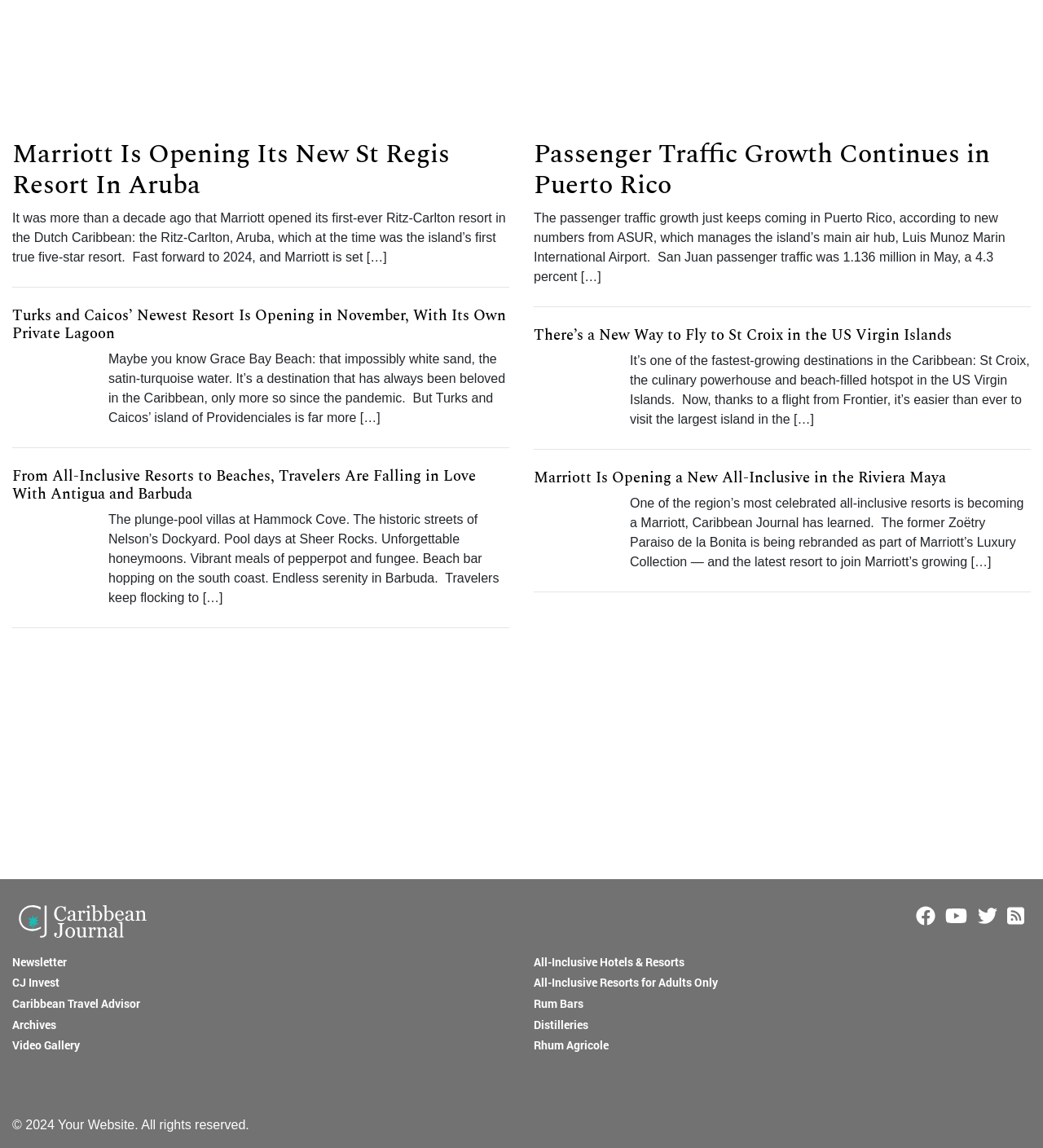Can you determine the bounding box coordinates of the area that needs to be clicked to fulfill the following instruction: "Click on the link to read about Marriott's new St Regis Resort in Aruba"?

[0.012, 0.121, 0.488, 0.176]